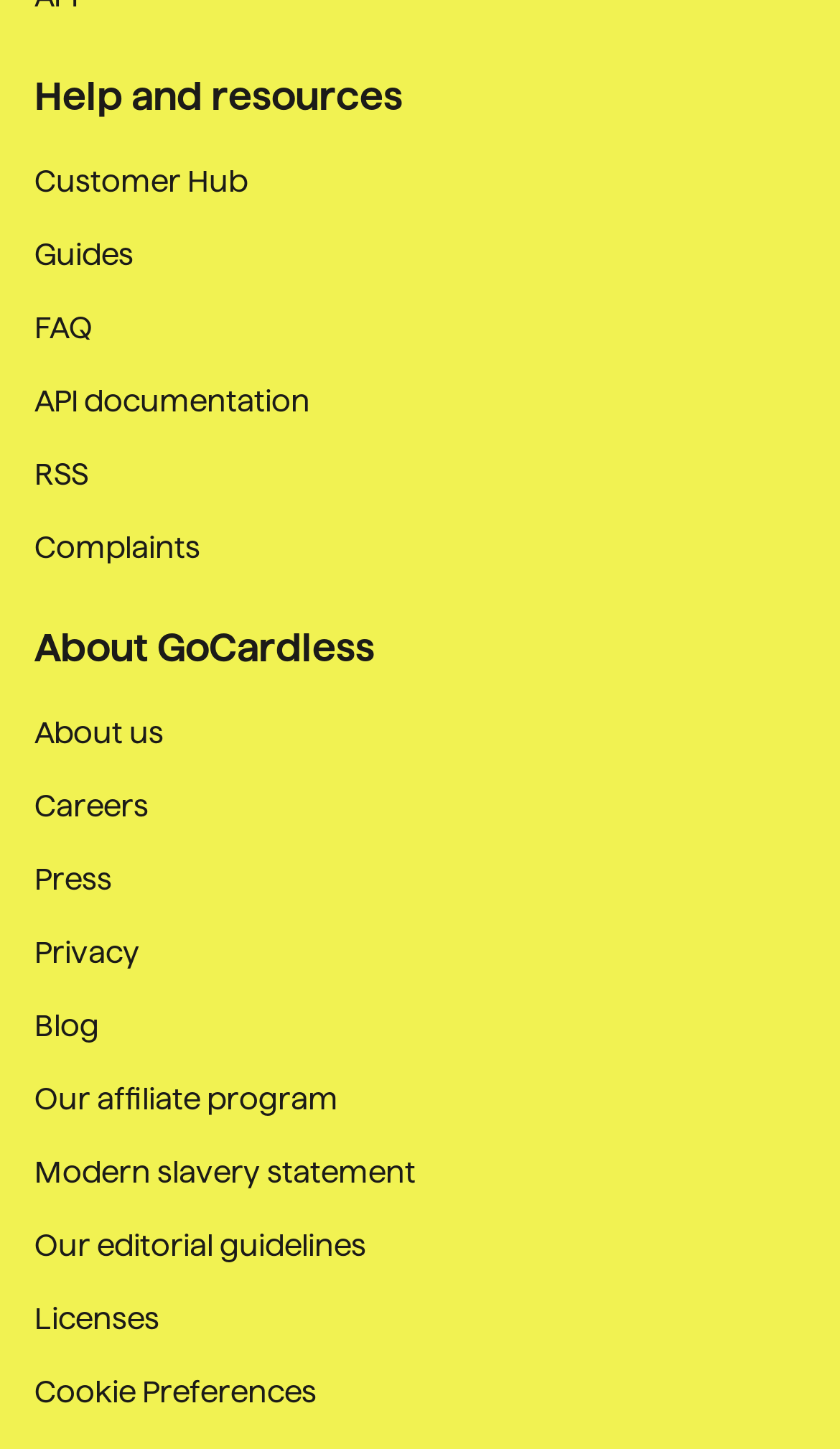Based on the element description: "Our editorial guidelines", identify the bounding box coordinates for this UI element. The coordinates must be four float numbers between 0 and 1, listed as [left, top, right, bottom].

[0.041, 0.845, 0.436, 0.874]